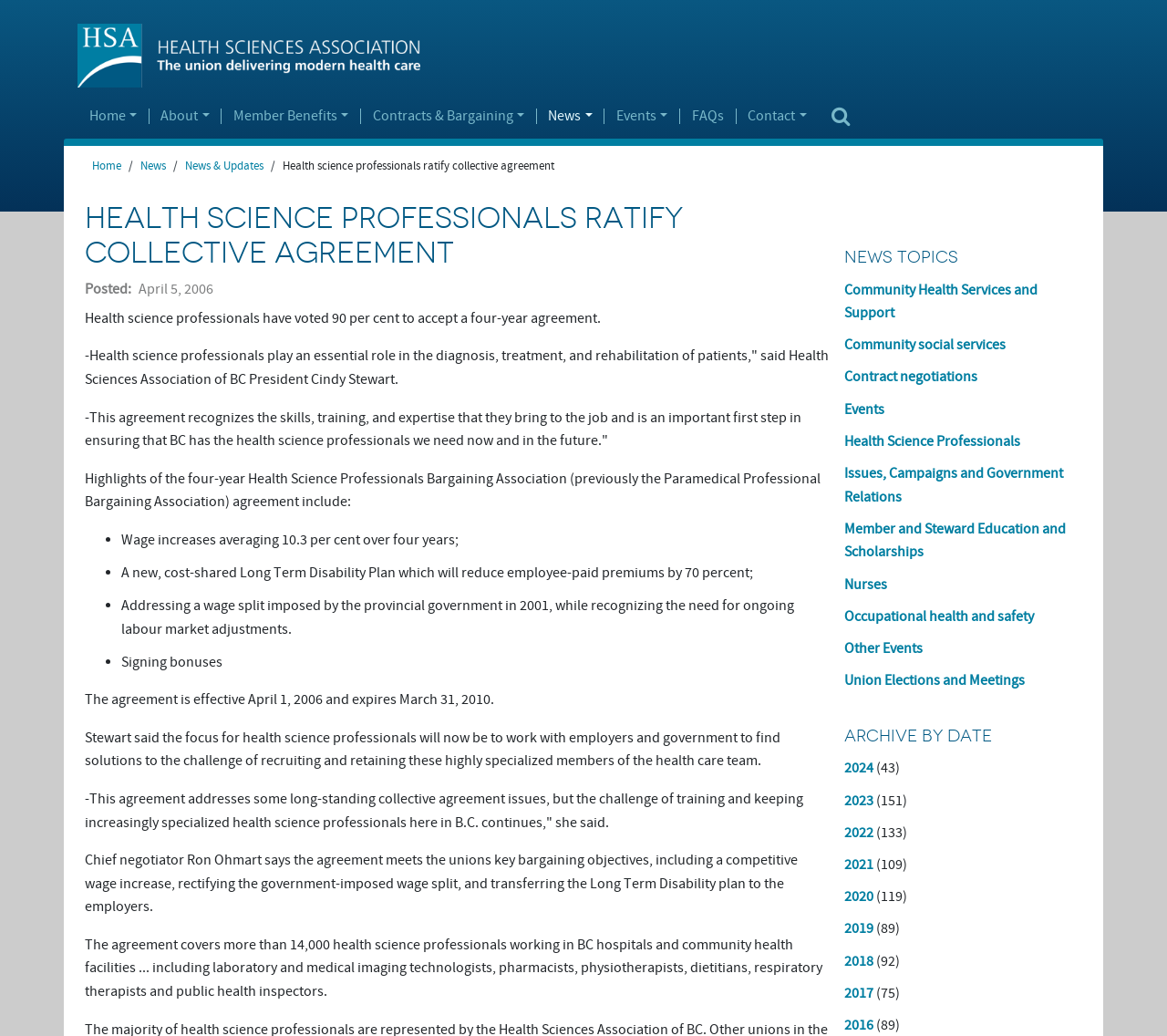Please identify the bounding box coordinates of the region to click in order to complete the given instruction: "See All". The coordinates should be four float numbers between 0 and 1, i.e., [left, top, right, bottom].

None